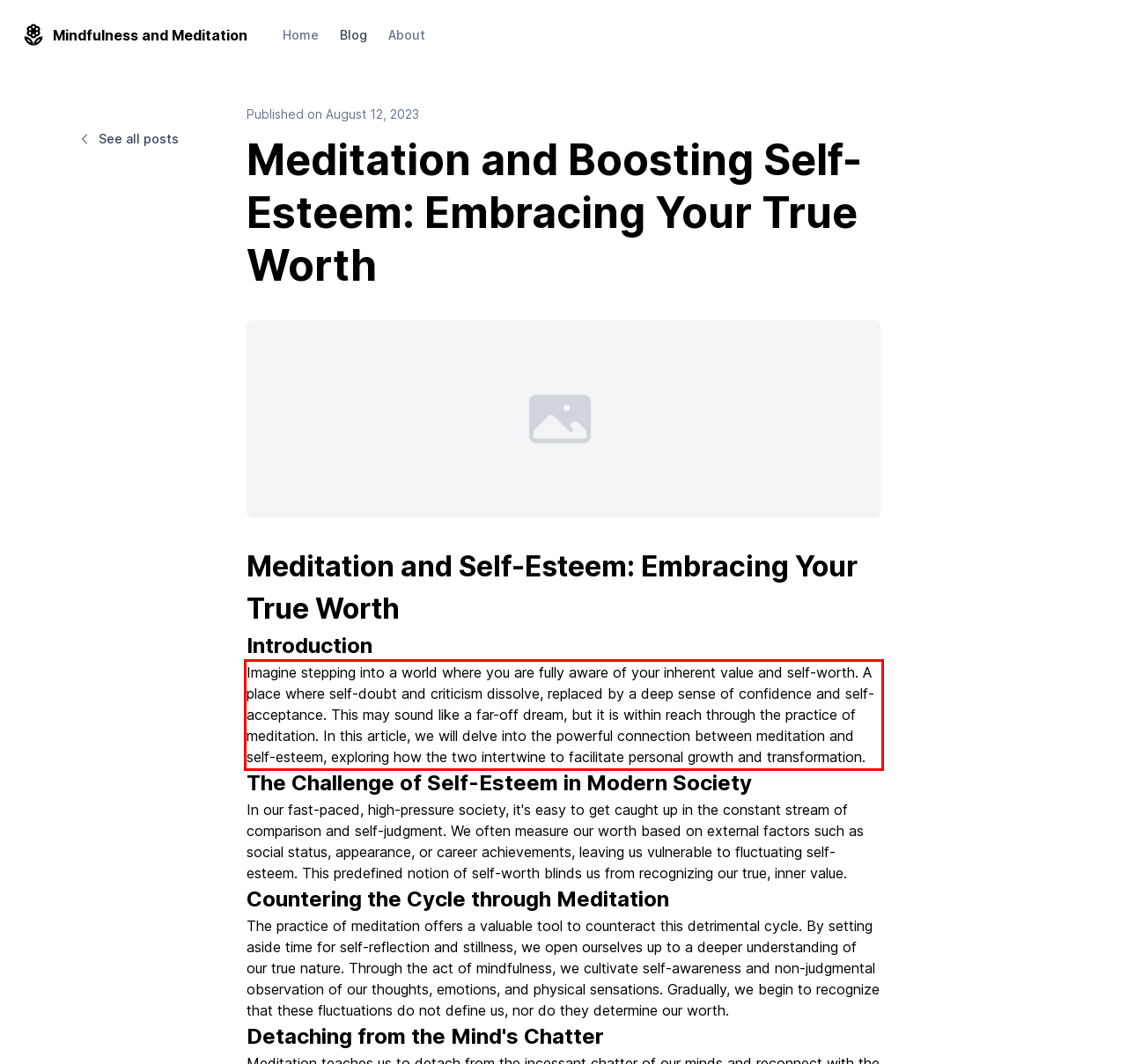Using the provided screenshot of a webpage, recognize and generate the text found within the red rectangle bounding box.

Imagine stepping into a world where you are fully aware of your inherent value and self-worth. A place where self-doubt and criticism dissolve, replaced by a deep sense of confidence and self-acceptance. This may sound like a far-off dream, but it is within reach through the practice of meditation. In this article, we will delve into the powerful connection between meditation and self-esteem, exploring how the two intertwine to facilitate personal growth and transformation.